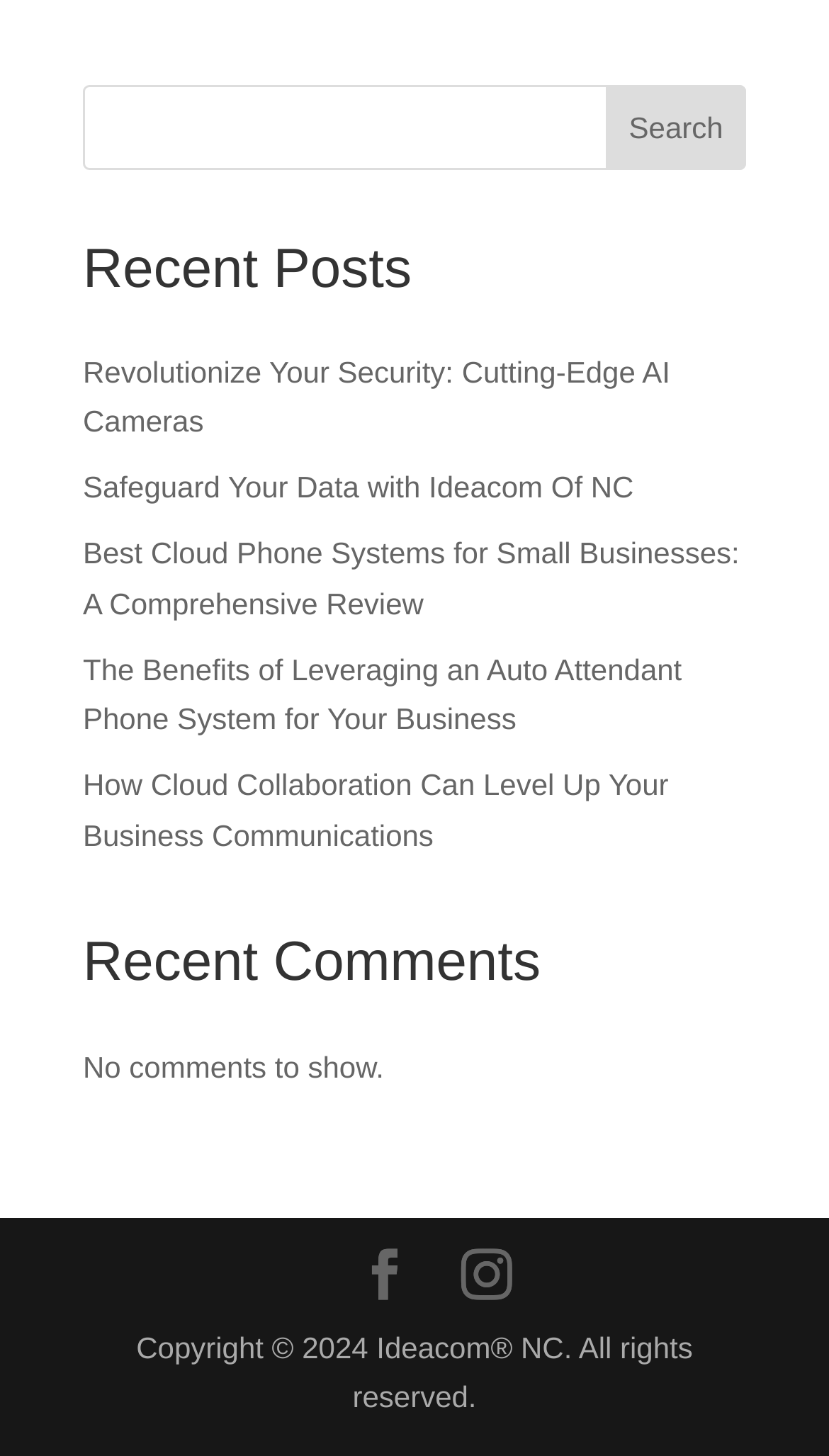Using the description "Instagram", locate and provide the bounding box of the UI element.

[0.556, 0.858, 0.618, 0.897]